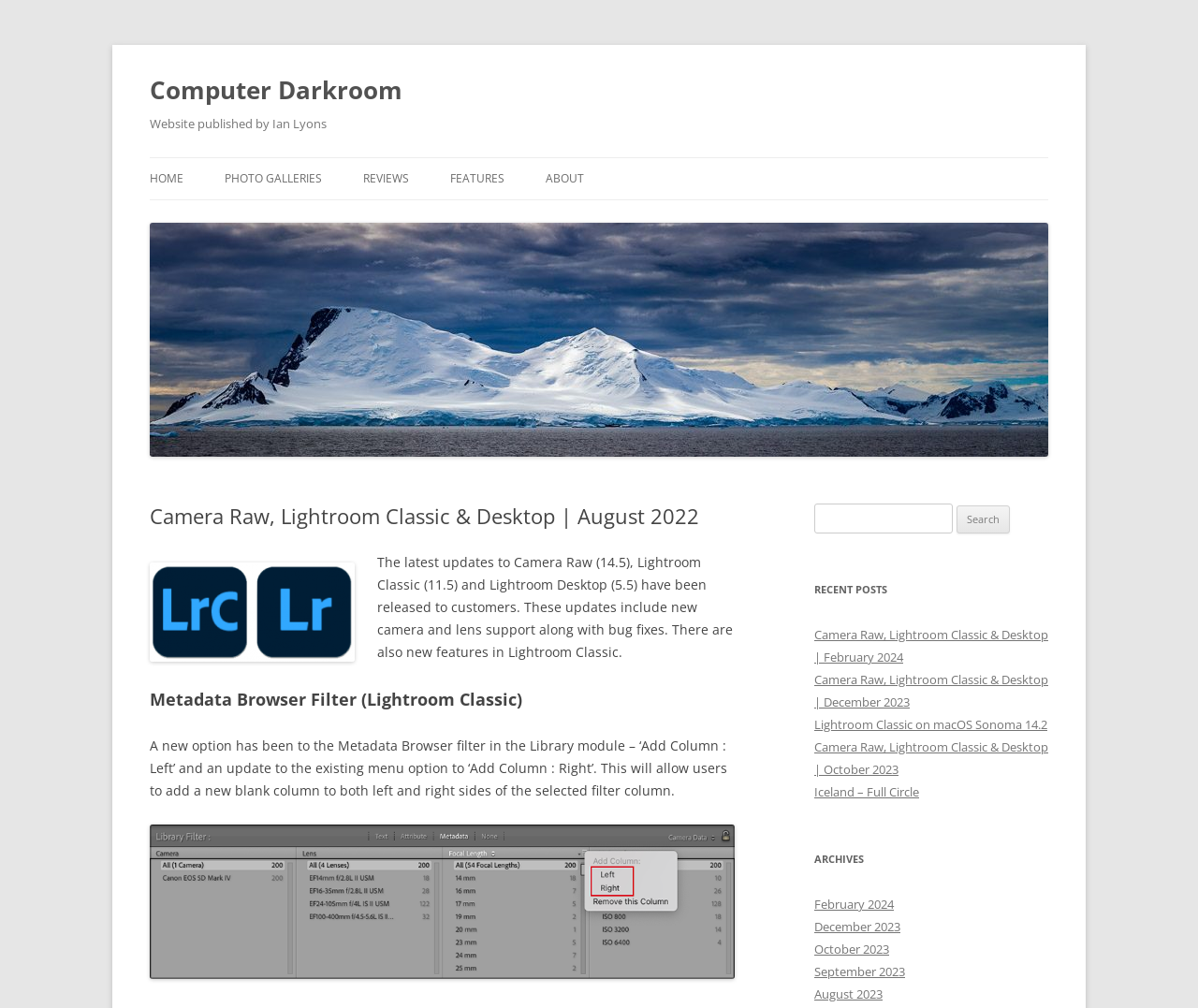Ascertain the bounding box coordinates for the UI element detailed here: "About". The coordinates should be provided as [left, top, right, bottom] with each value being a float between 0 and 1.

[0.455, 0.157, 0.488, 0.198]